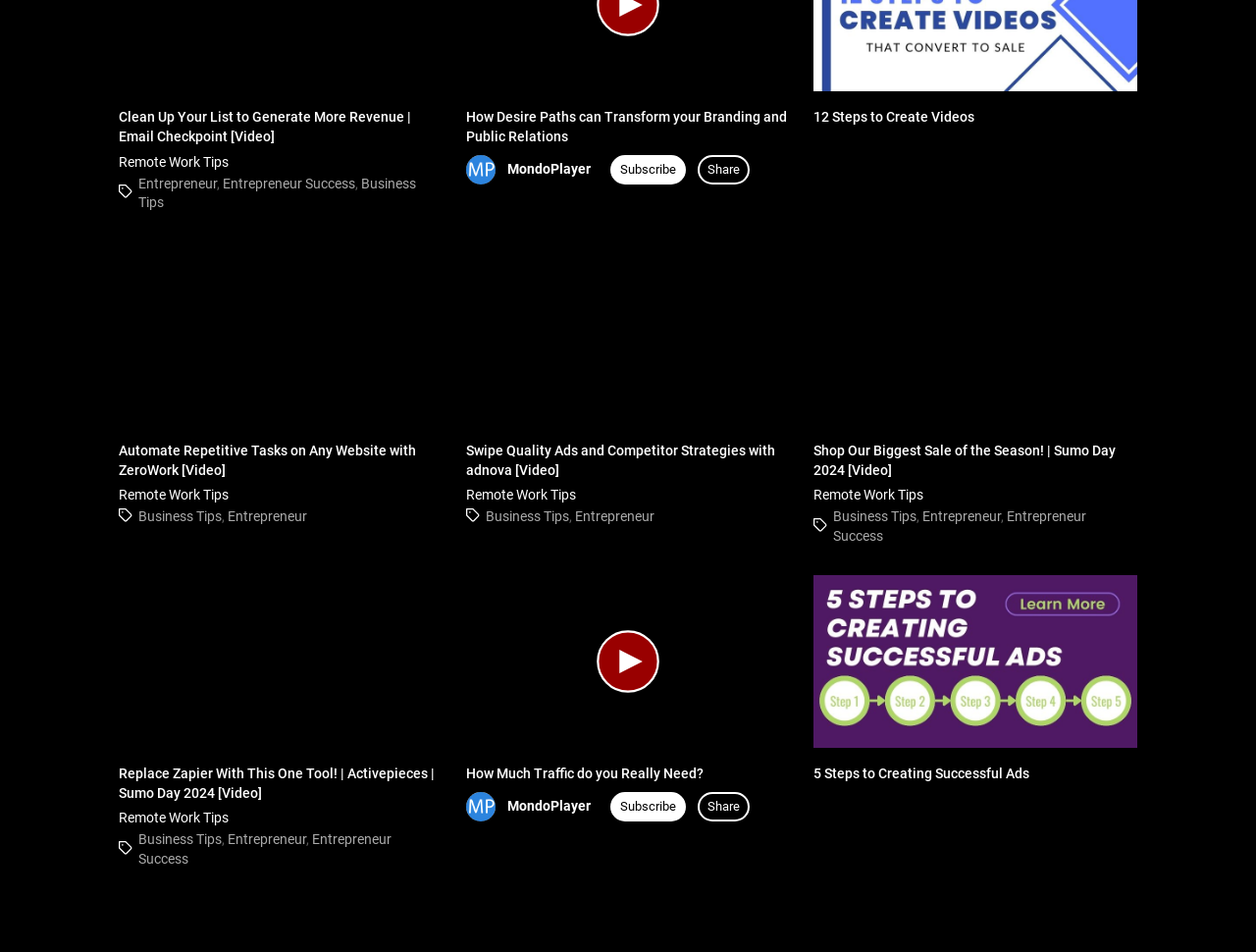How many video links are there on the webpage?
Look at the image and answer with only one word or phrase.

6